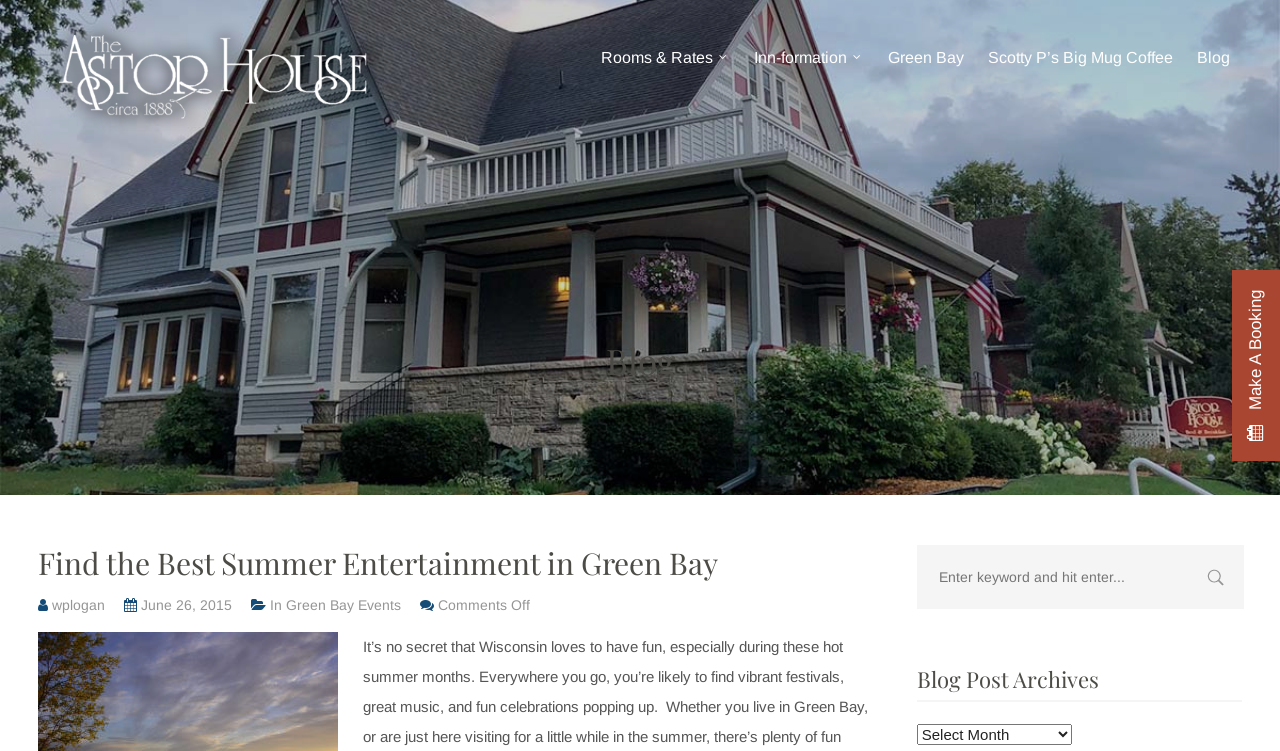Please identify the bounding box coordinates of the clickable region that I should interact with to perform the following instruction: "Click on Astor House Bed and Breakfast". The coordinates should be expressed as four float numbers between 0 and 1, i.e., [left, top, right, bottom].

[0.03, 0.0, 0.303, 0.206]